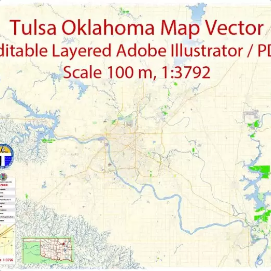What is the intended use of the map?
Please provide a detailed answer to the question.

The caption indicates that the map is intended for urban planning or navigation, suggesting that the map's detailed layout and features are designed to support these specific purposes, such as planning urban development or navigating the city.